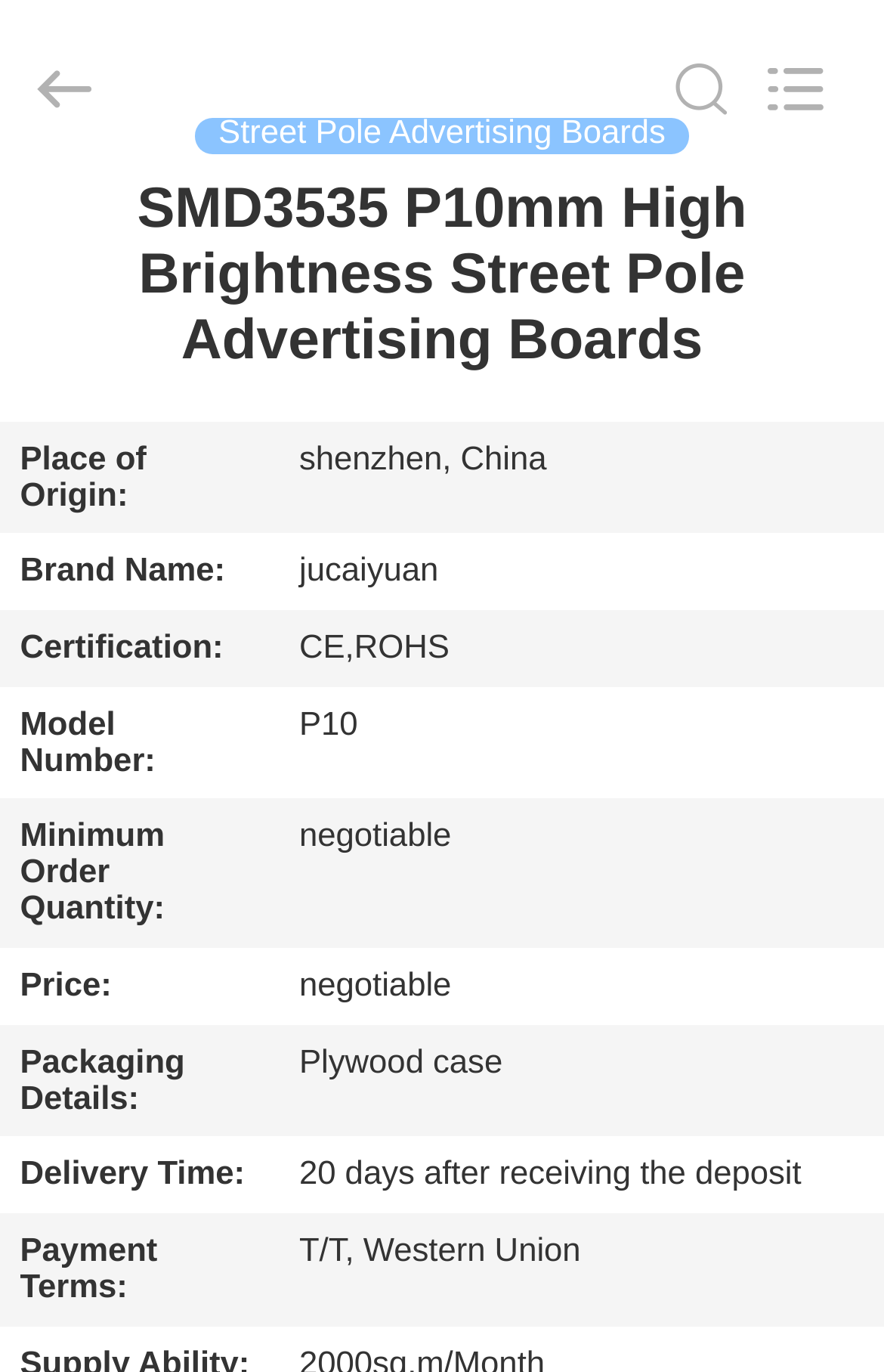What is the place of origin?
Provide a concise answer using a single word or phrase based on the image.

Shenzhen, China